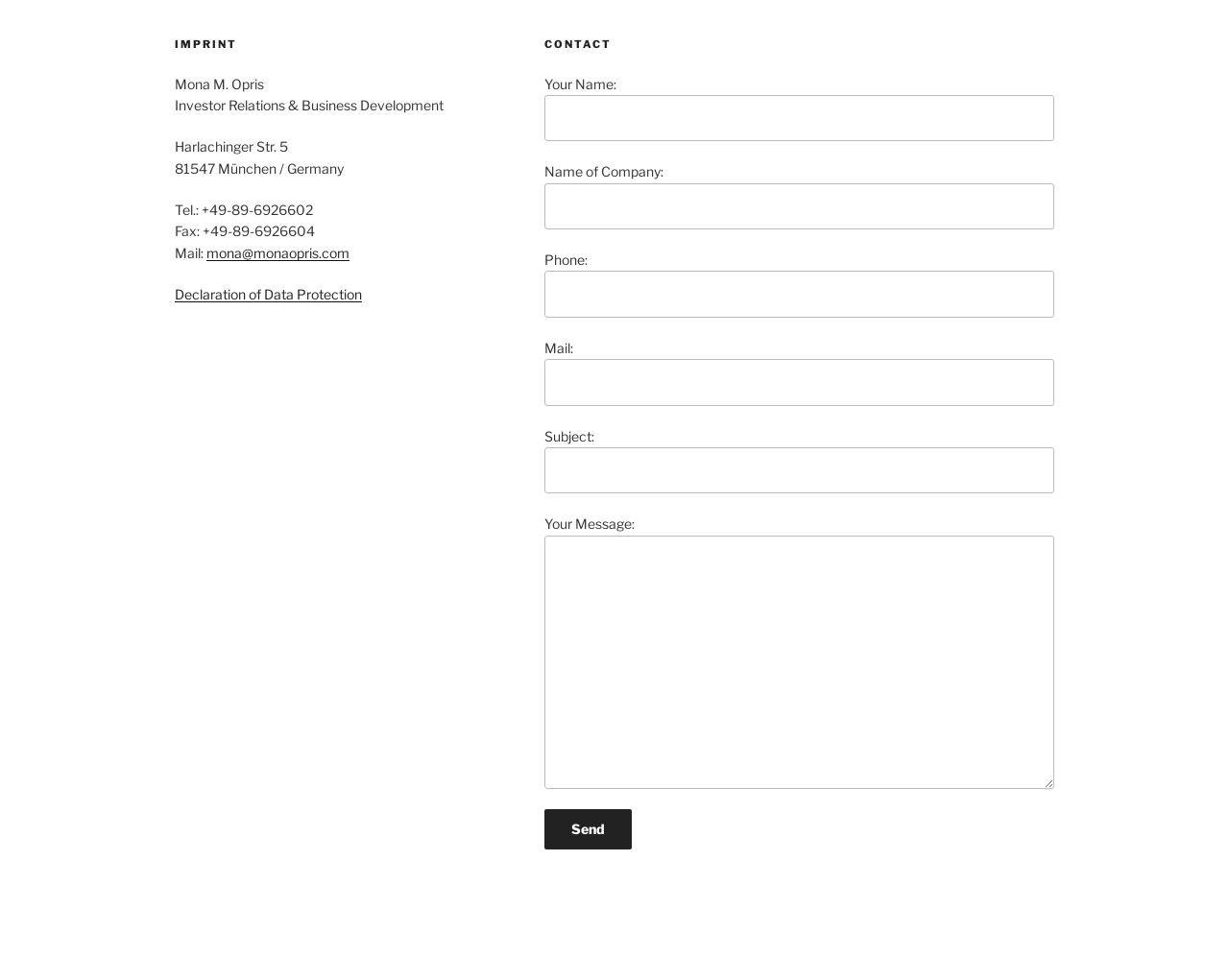Identify the bounding box coordinates of the region that needs to be clicked to carry out this instruction: "type your message in the 'Your Message' field". Provide these coordinates as four float numbers ranging from 0 to 1, i.e., [left, top, right, bottom].

[0.443, 0.546, 0.858, 0.805]